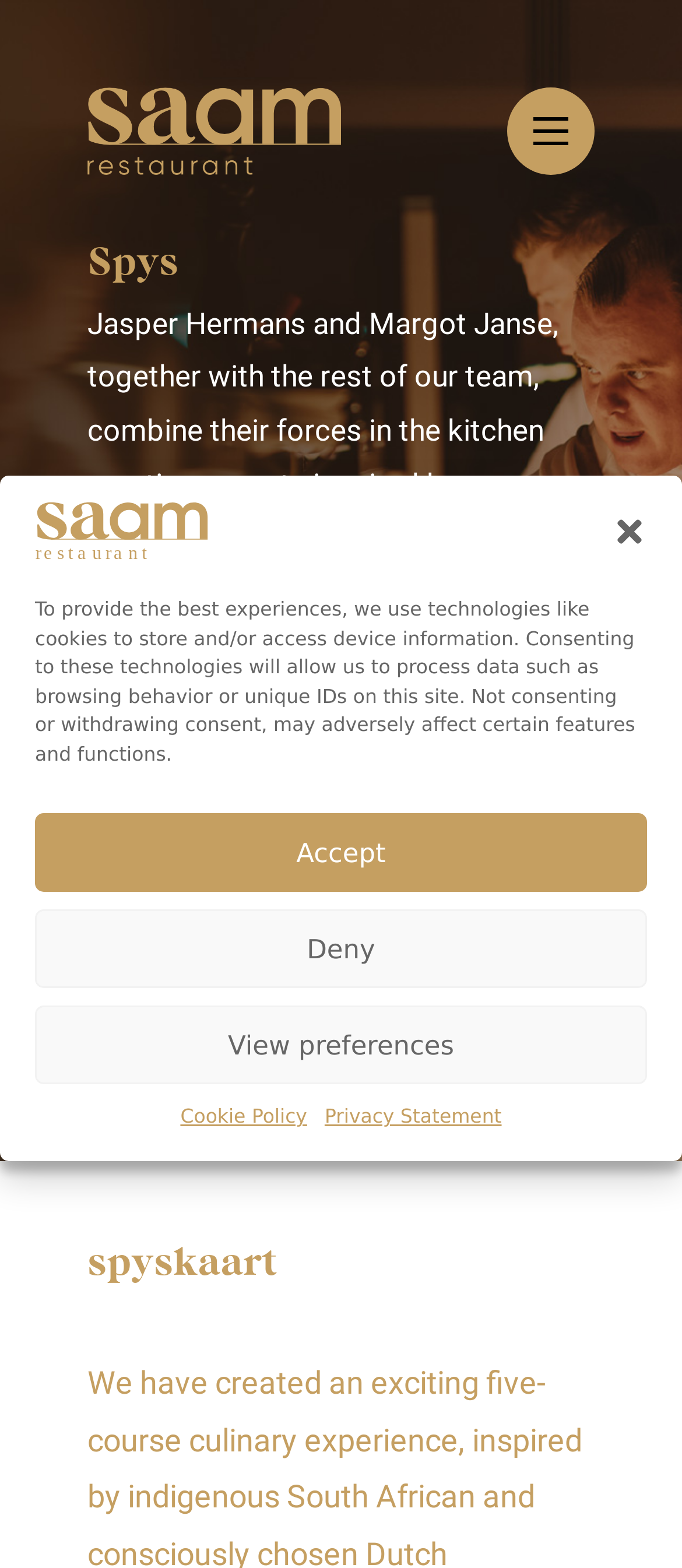Answer the question below in one word or phrase:
Who are the people behind the restaurant?

Jasper Hermans and Margot Janse